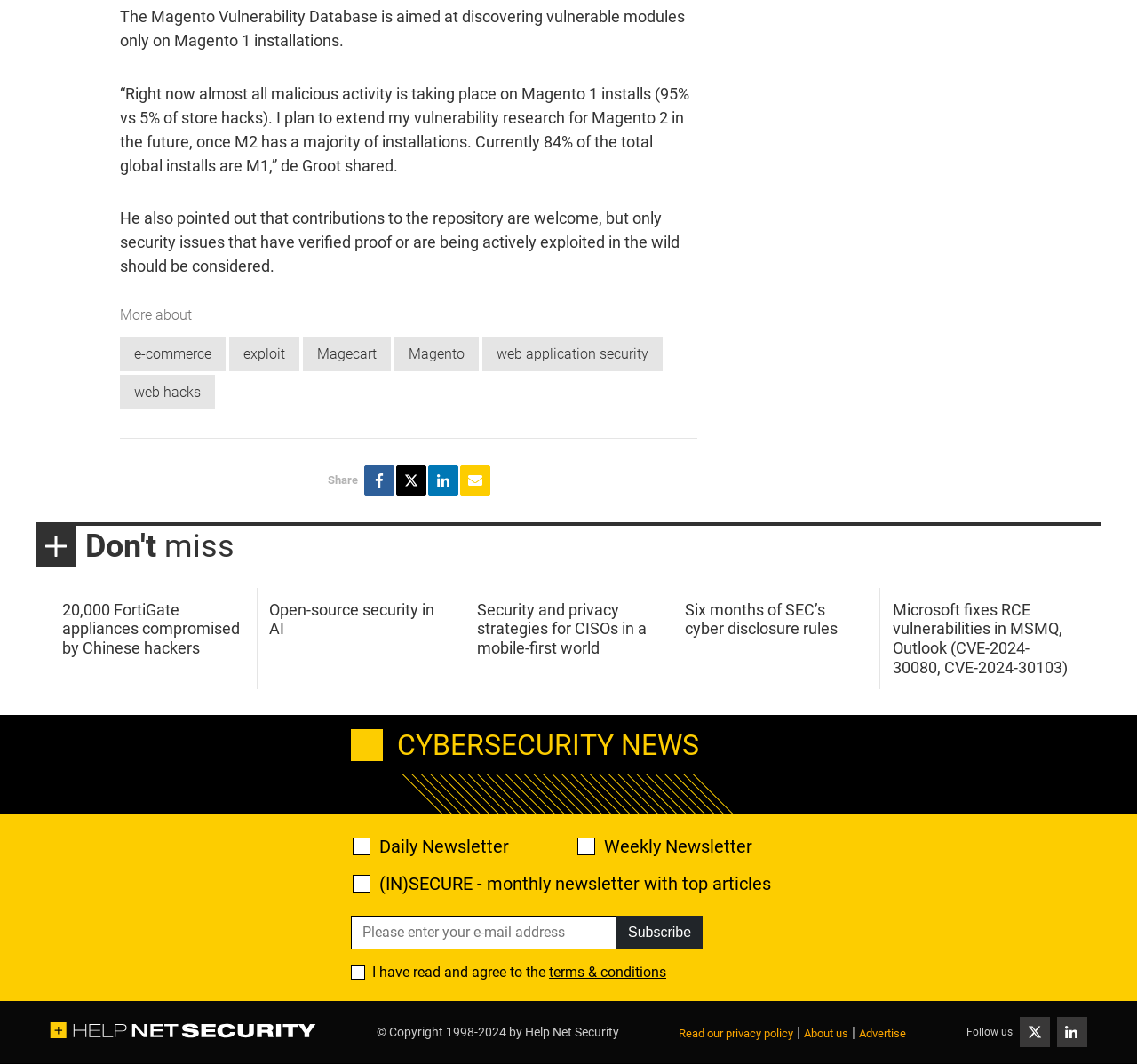Identify the bounding box for the UI element described as: "web hacks". The coordinates should be four float numbers between 0 and 1, i.e., [left, top, right, bottom].

[0.105, 0.352, 0.189, 0.385]